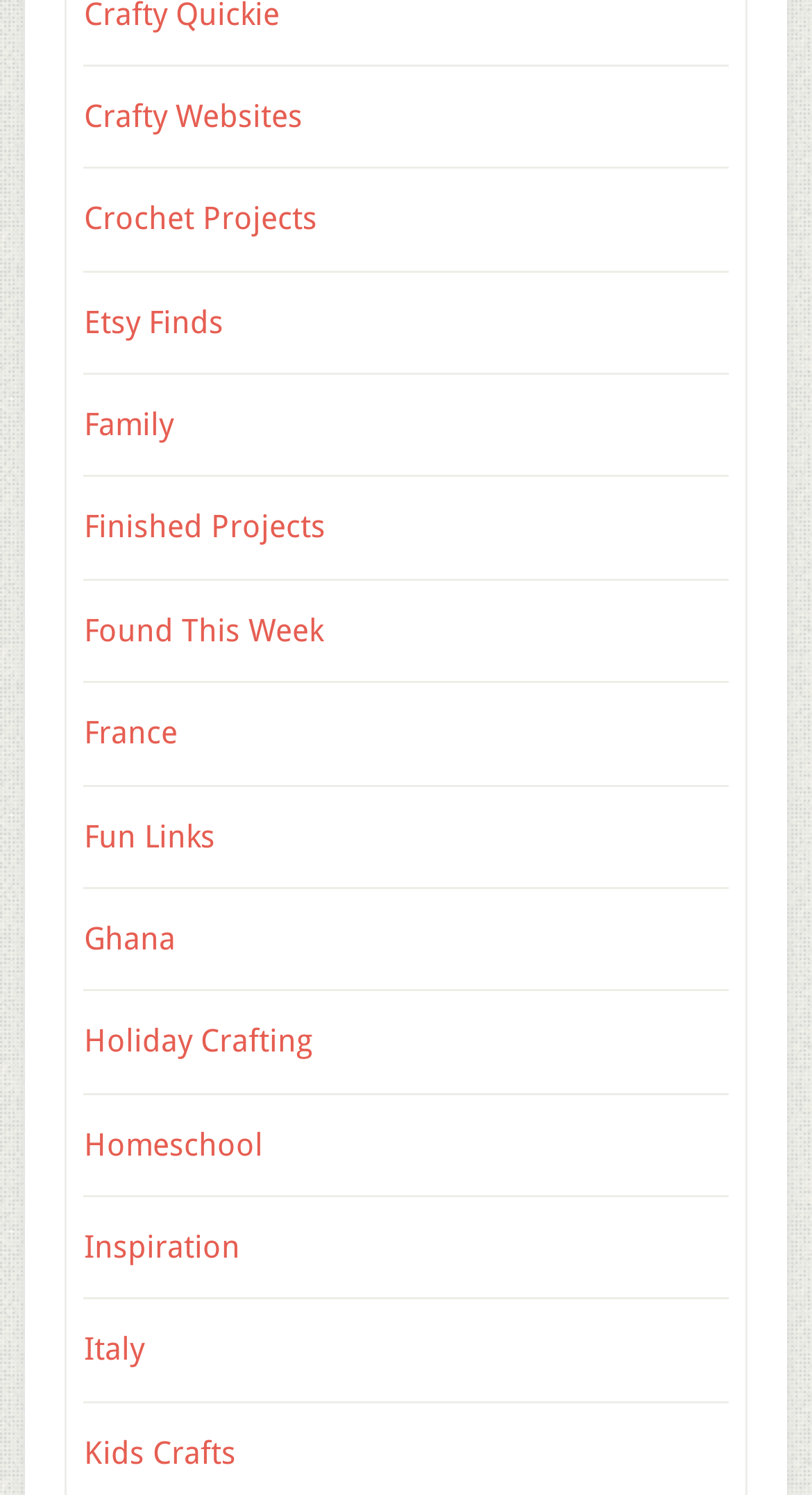Find the bounding box coordinates of the area that needs to be clicked in order to achieve the following instruction: "read the article about Beech Grove DAR chapter". The coordinates should be specified as four float numbers between 0 and 1, i.e., [left, top, right, bottom].

None